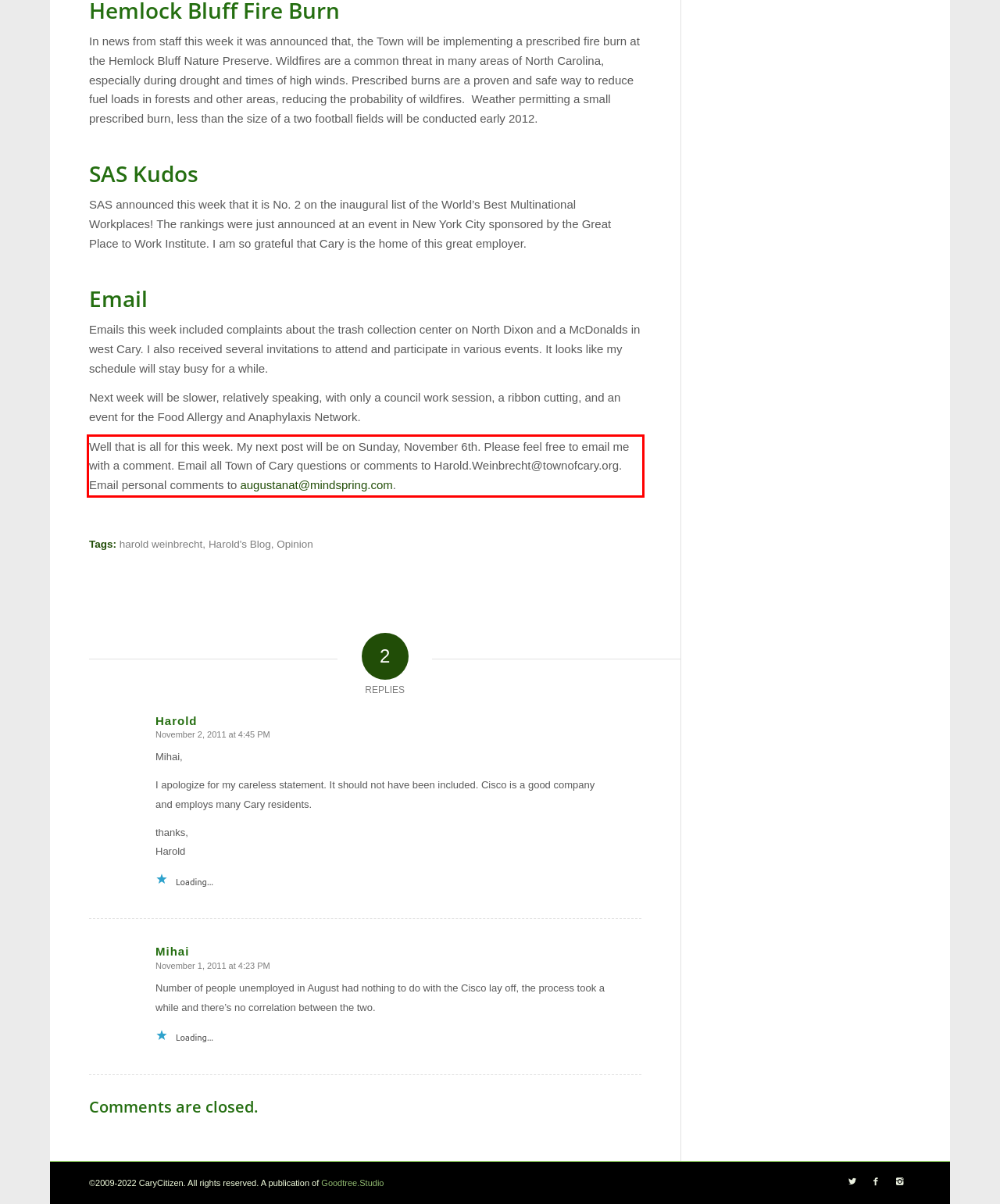You have a screenshot of a webpage with a red bounding box. Use OCR to generate the text contained within this red rectangle.

Well that is all for this week. My next post will be on Sunday, November 6th. Please feel free to email me with a comment. Email all Town of Cary questions or comments to Harold.Weinbrecht@townofcary.org. Email personal comments to augustanat@mindspring.com.